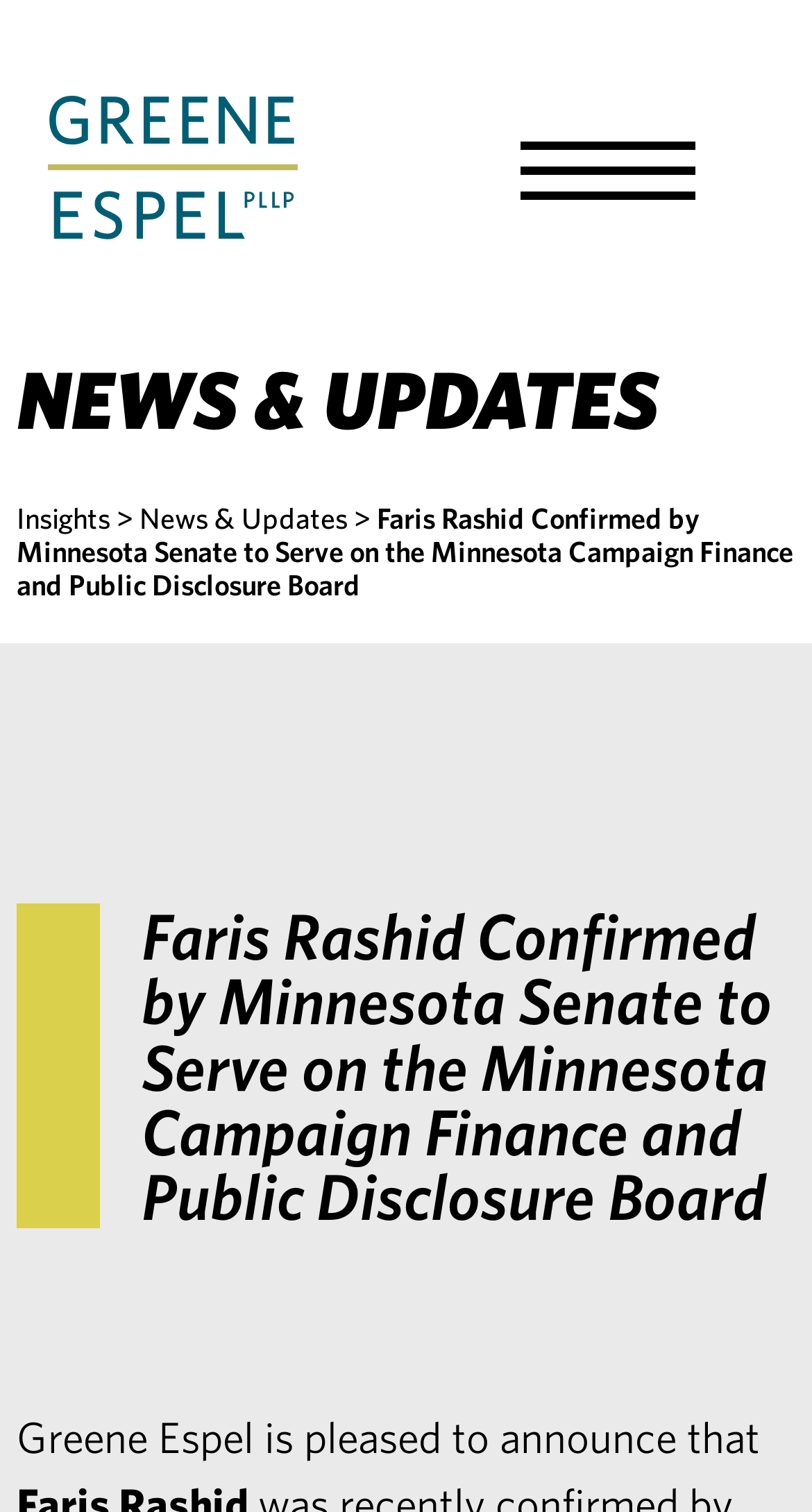Identify the bounding box coordinates for the UI element described as: "Insights". The coordinates should be provided as four floats between 0 and 1: [left, top, right, bottom].

[0.021, 0.332, 0.136, 0.354]